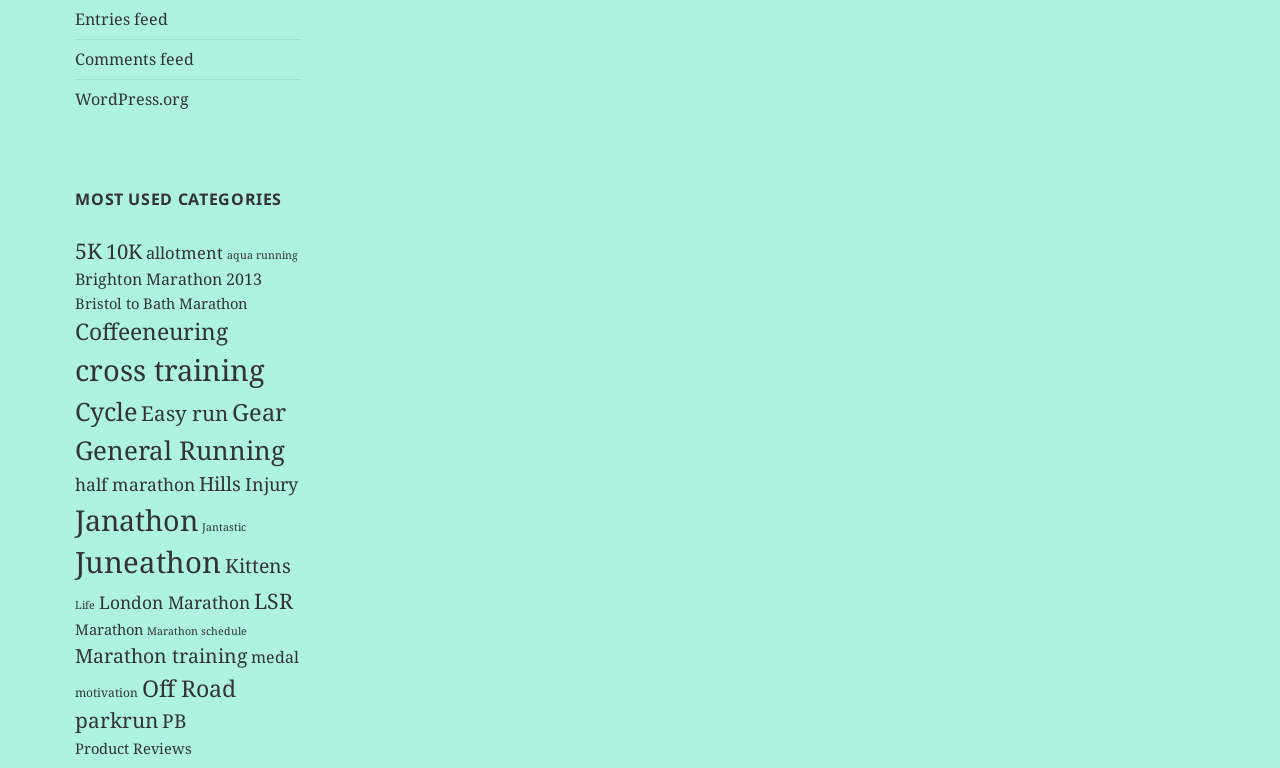How many categories are related to running?
Based on the visual, give a brief answer using one word or a short phrase.

at least 7